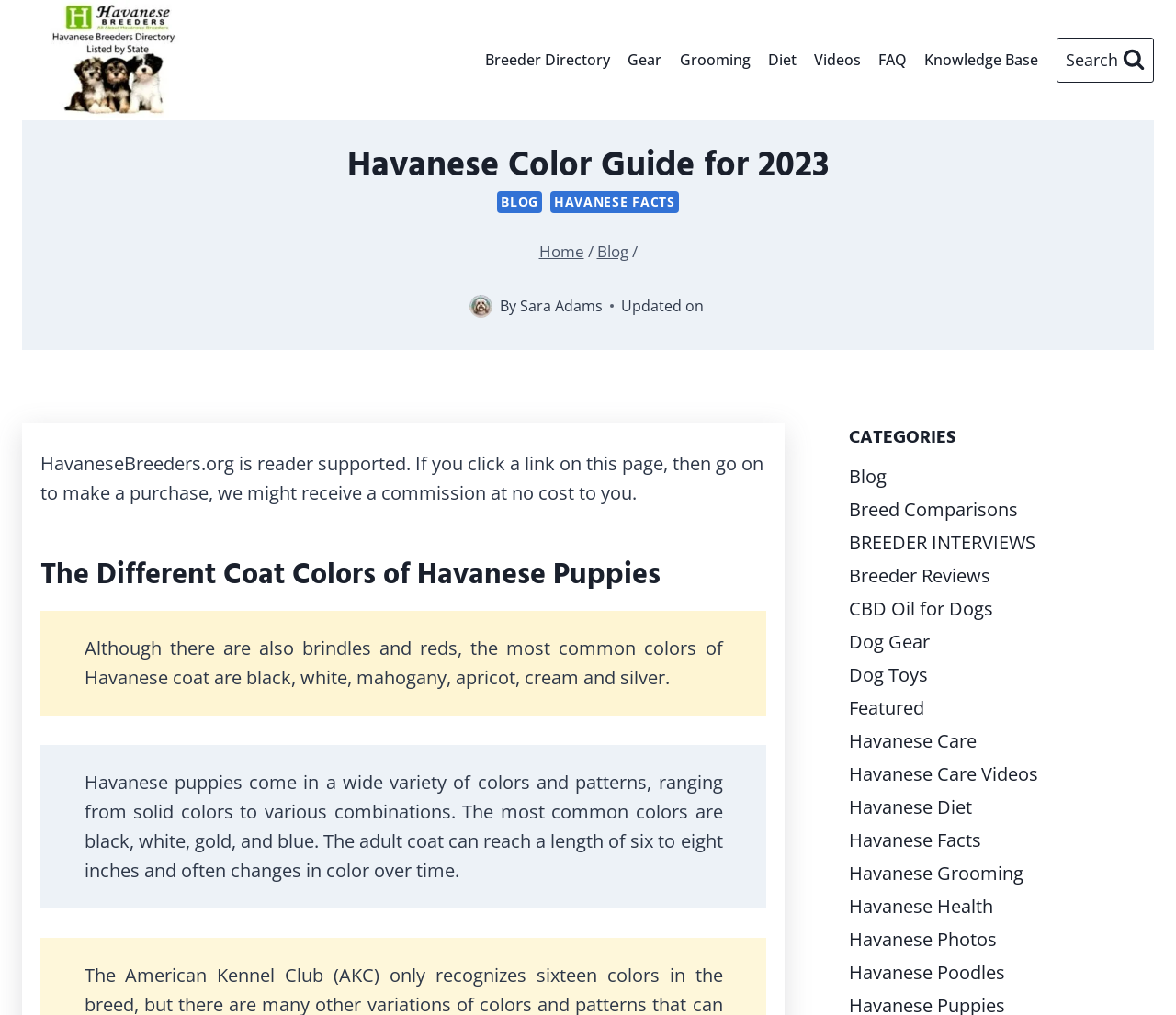Determine the bounding box of the UI component based on this description: "Havanese Care Videos". The bounding box coordinates should be four float values between 0 and 1, i.e., [left, top, right, bottom].

[0.722, 0.751, 0.883, 0.775]